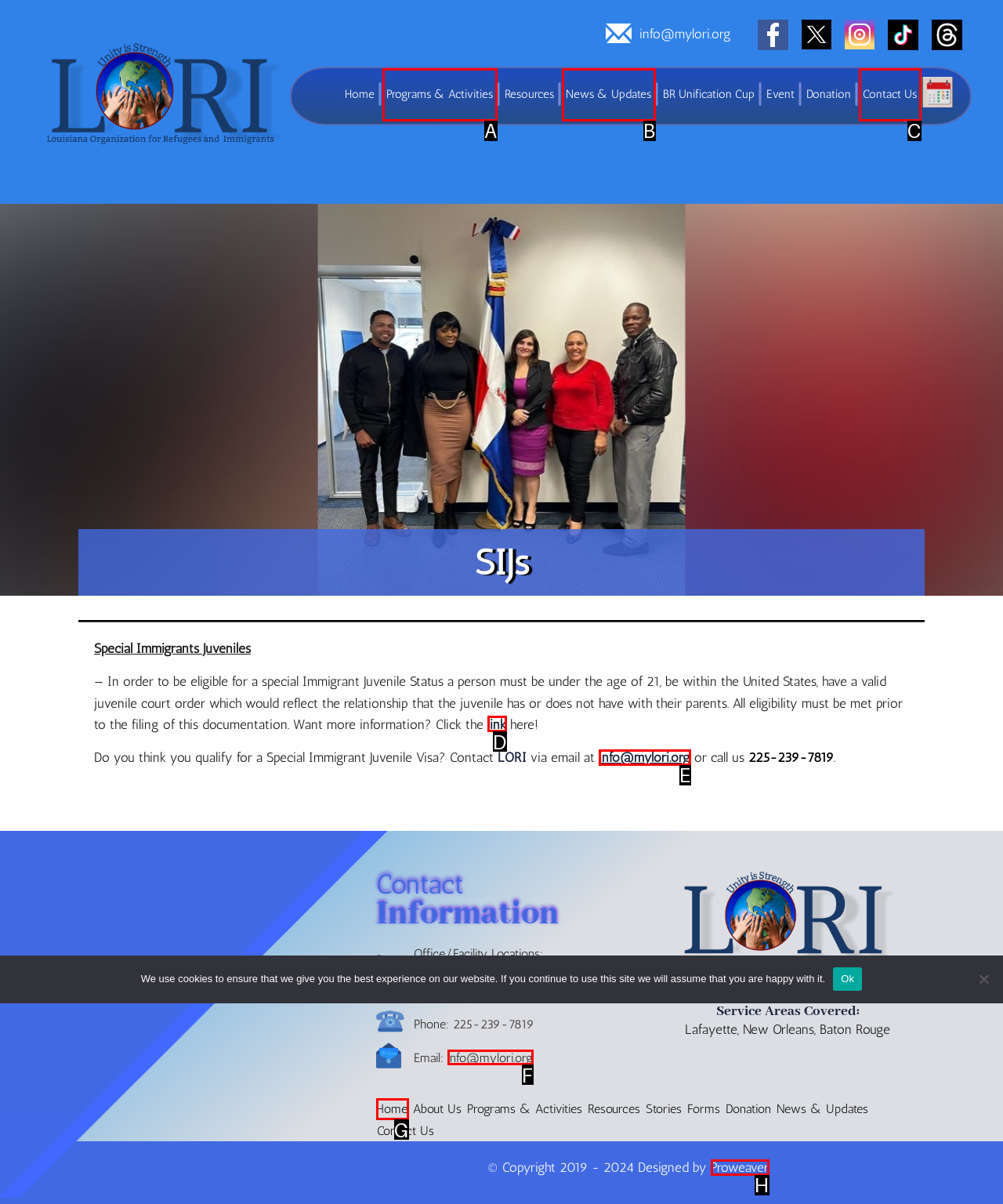Which HTML element matches the description: Home the best? Answer directly with the letter of the chosen option.

G